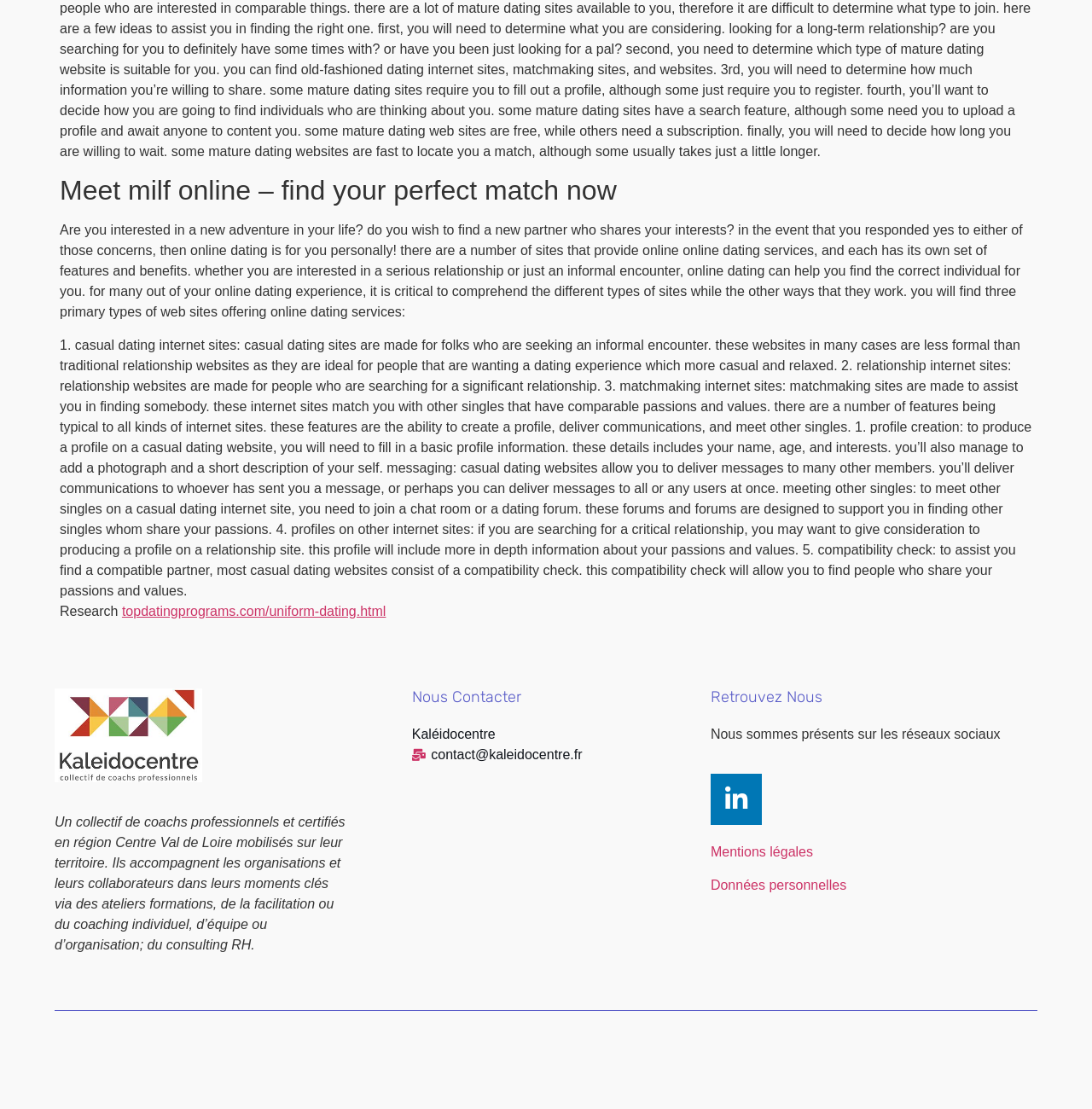Using floating point numbers between 0 and 1, provide the bounding box coordinates in the format (top-left x, top-left y, bottom-right x, bottom-right y). Locate the UI element described here: Linkedin-in

[0.651, 0.698, 0.698, 0.744]